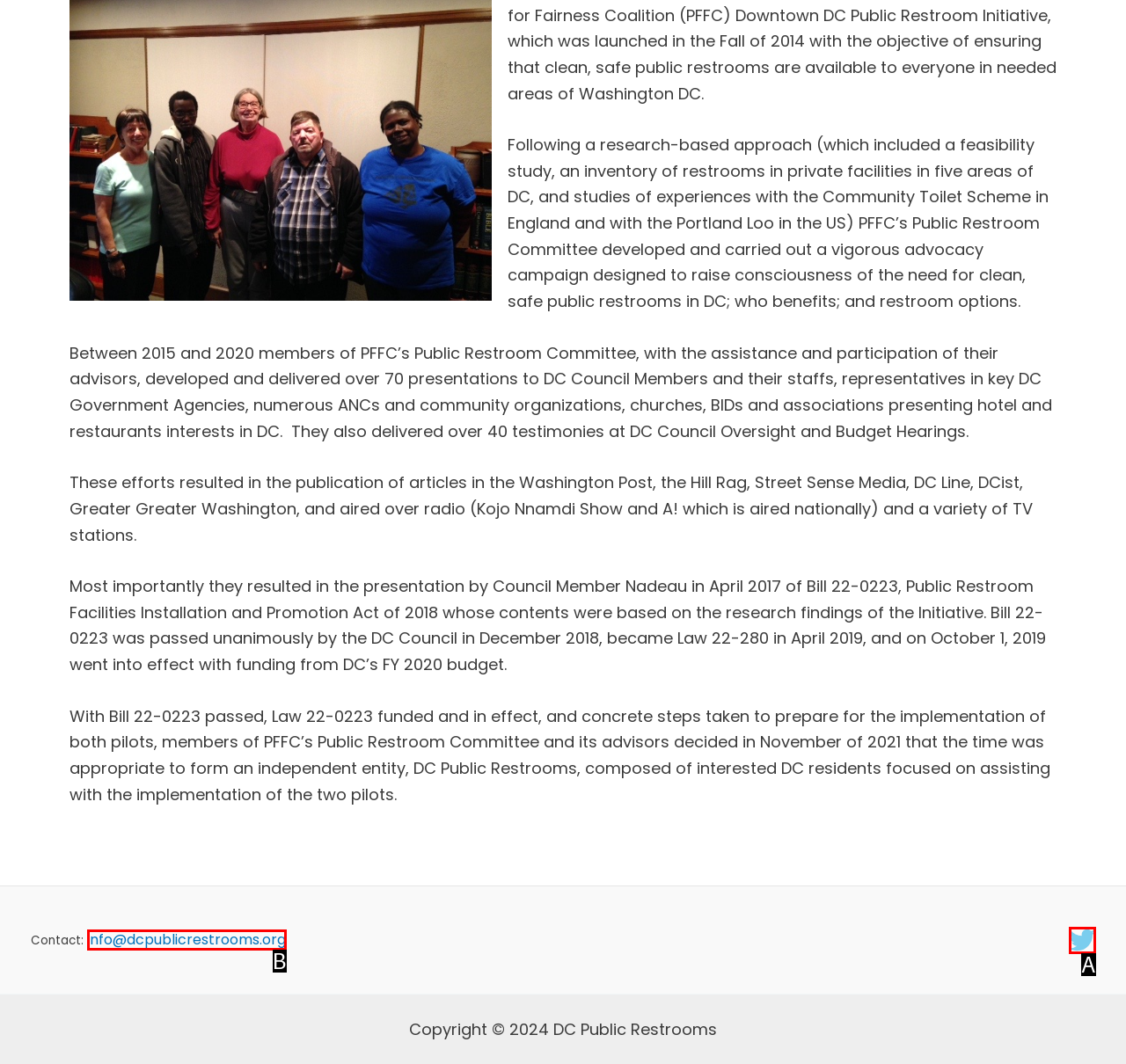Given the description: aria-label="Twitter", identify the HTML element that fits best. Respond with the letter of the correct option from the choices.

A